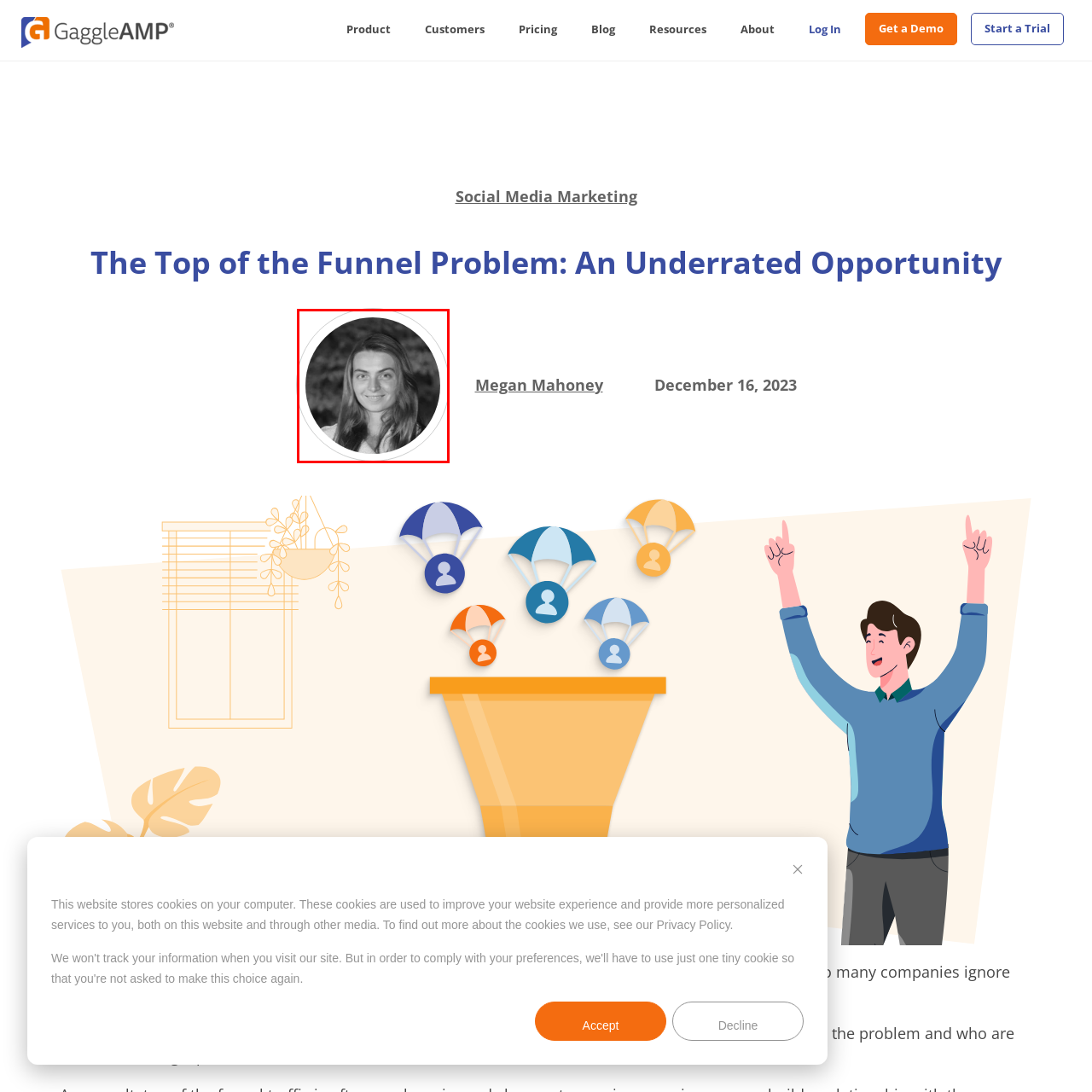What is the woman's hair type?
Examine the image enclosed within the red bounding box and provide a comprehensive answer relying on the visual details presented in the image.

The caption describes the woman's hair as long and flowing, which suggests that her hair is lengthy and has a smooth, continuous texture.